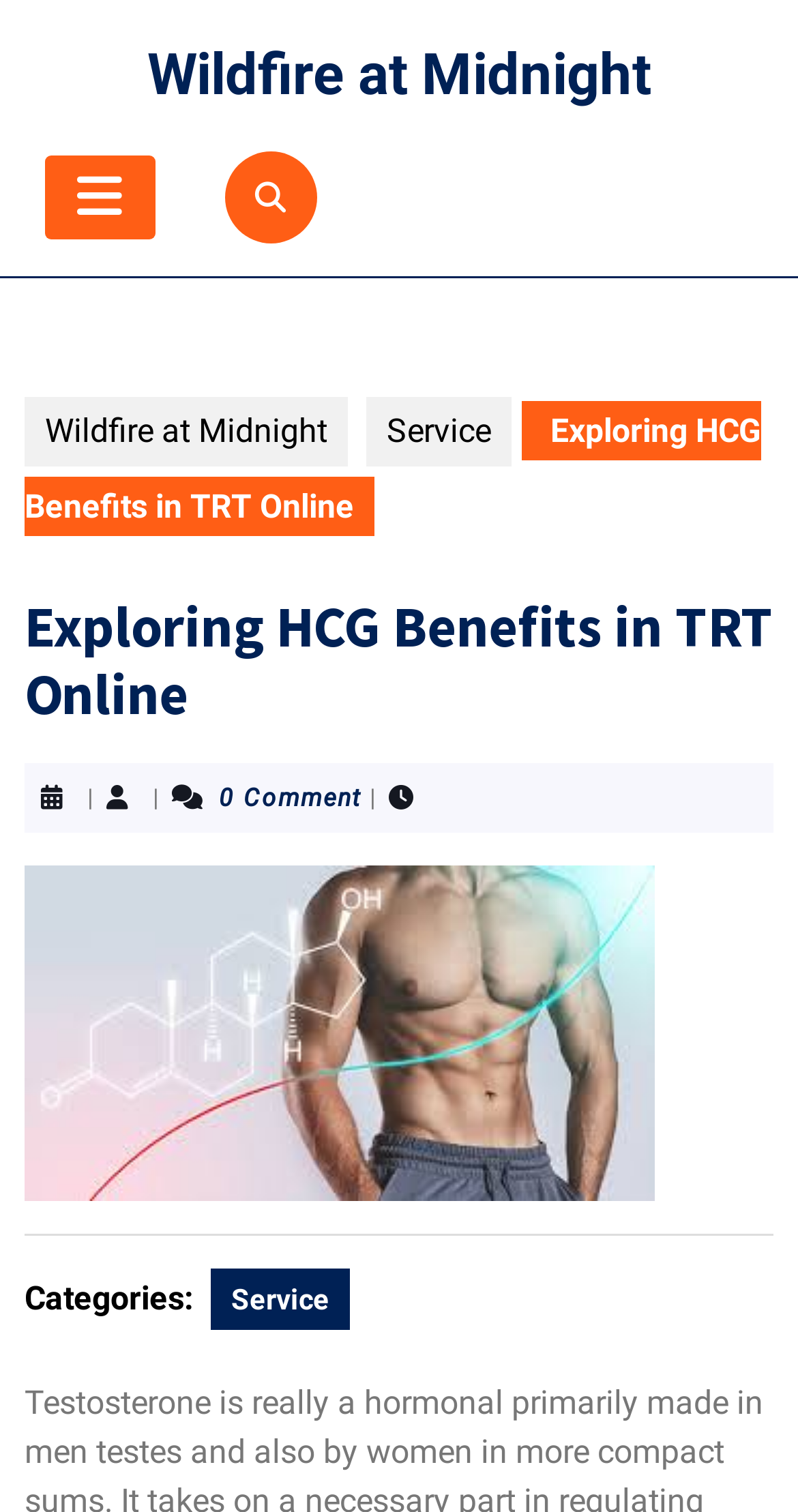Using the provided element description "Open Button", determine the bounding box coordinates of the UI element.

[0.056, 0.103, 0.194, 0.158]